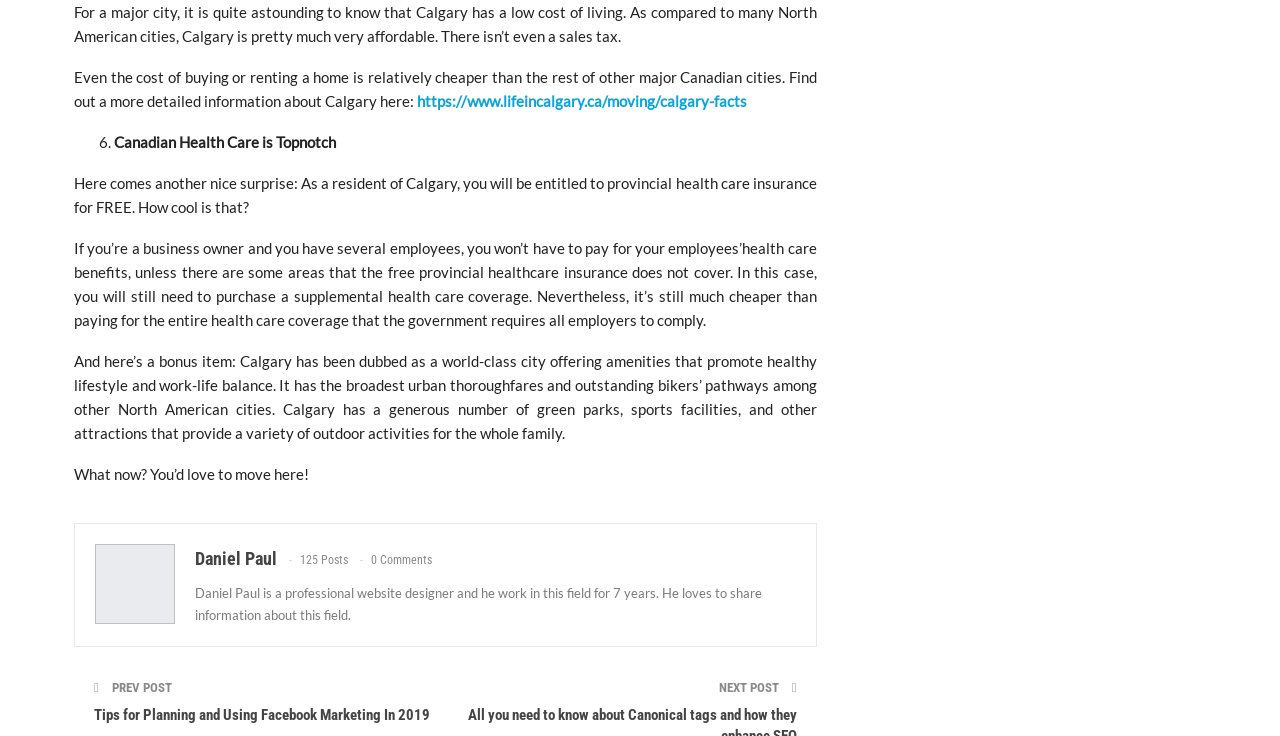Please determine the bounding box coordinates for the element that should be clicked to follow these instructions: "Read the next post".

[0.562, 0.924, 0.611, 0.944]